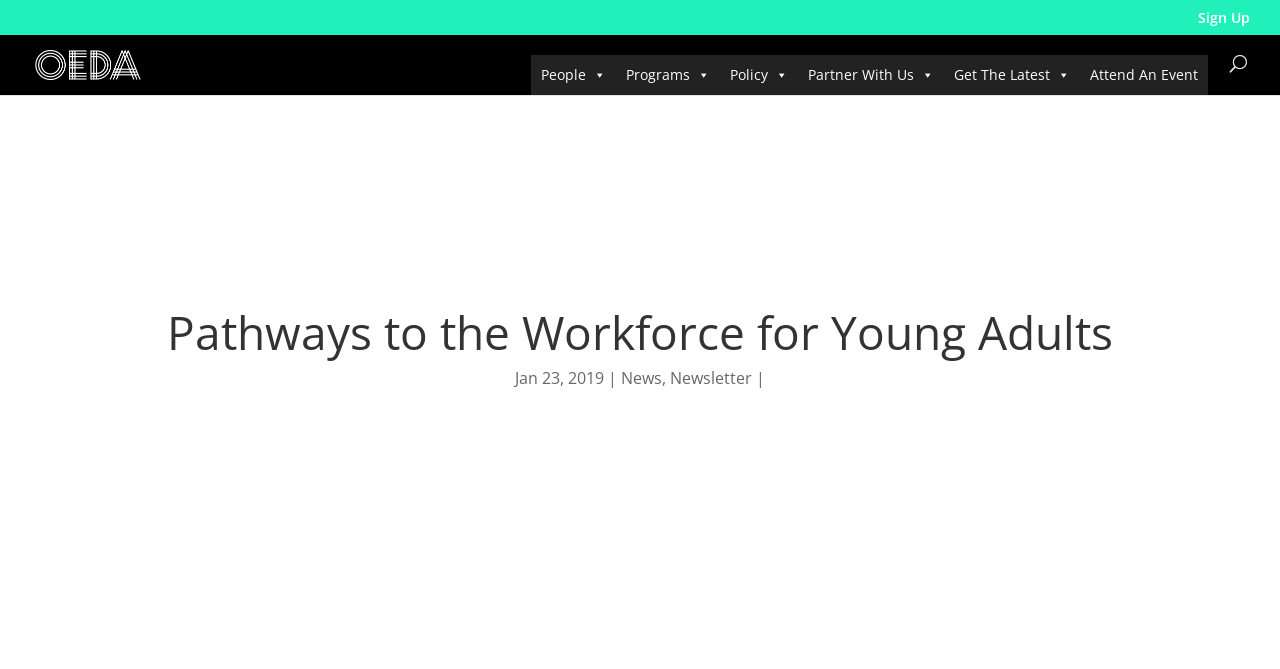Indicate the bounding box coordinates of the clickable region to achieve the following instruction: "Explore People section."

[0.415, 0.082, 0.481, 0.142]